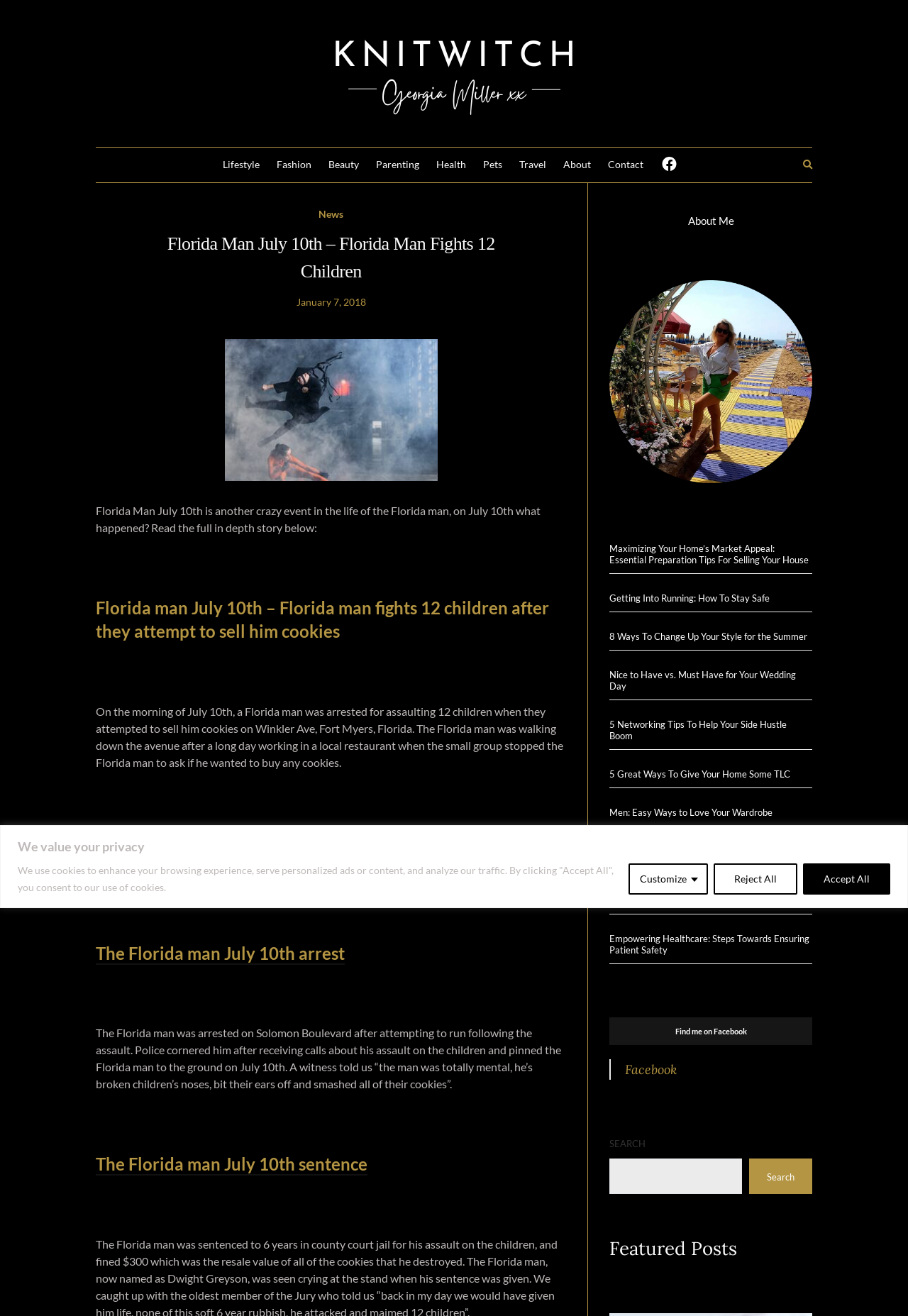What is the name of the website?
Refer to the image and provide a detailed answer to the question.

The name of the website is KnitWitch, which is mentioned in the top-left corner of the webpage and also has a corresponding image logo.